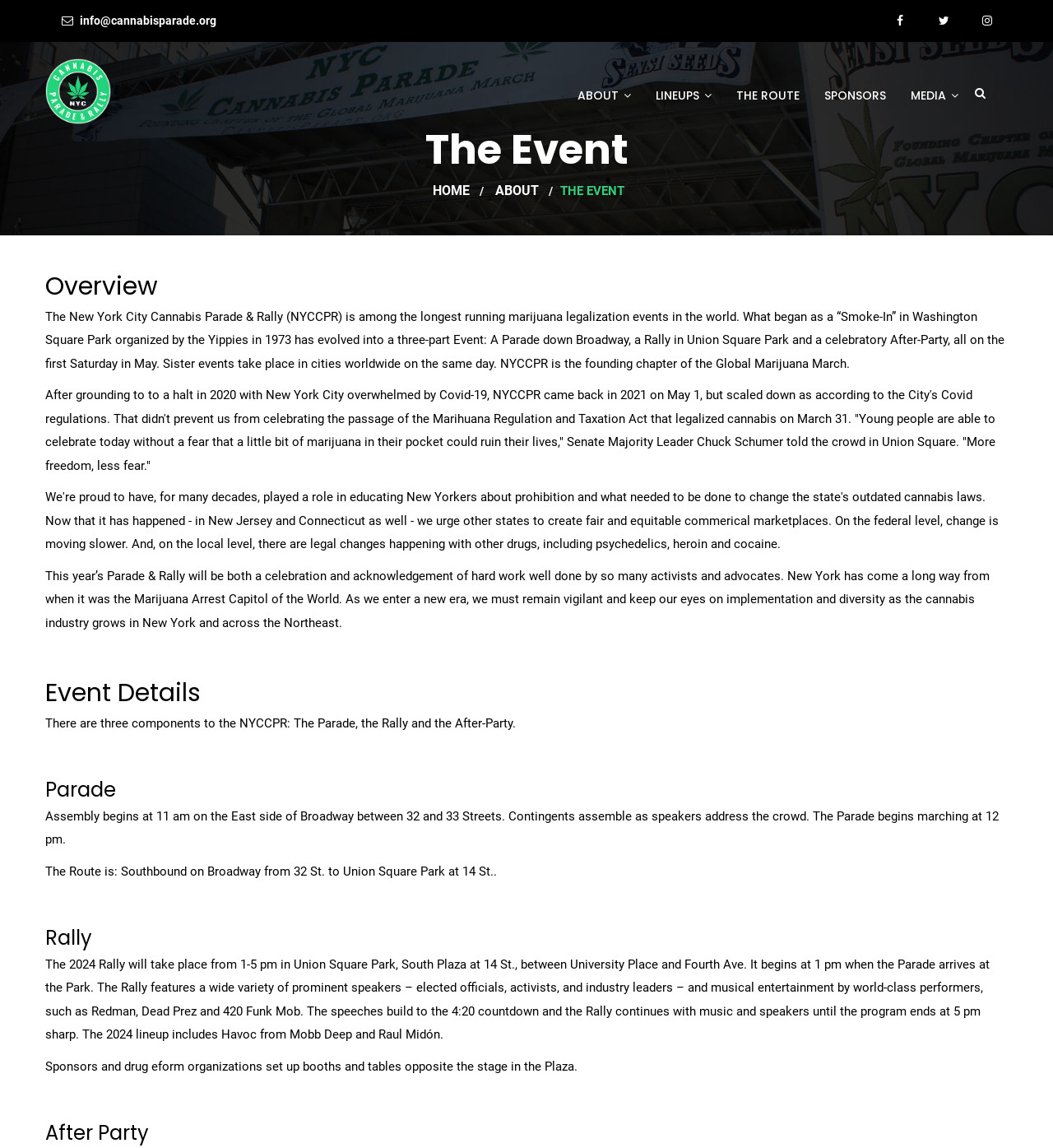Extract the bounding box coordinates for the UI element described as: "Sponsors".

[0.783, 0.054, 0.841, 0.112]